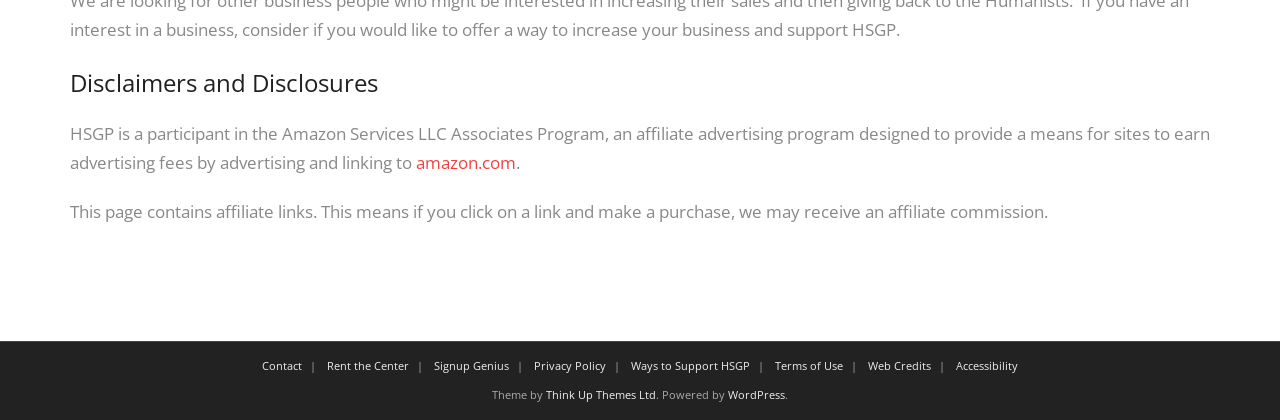Locate the bounding box coordinates of the segment that needs to be clicked to meet this instruction: "Share on Facebook".

None